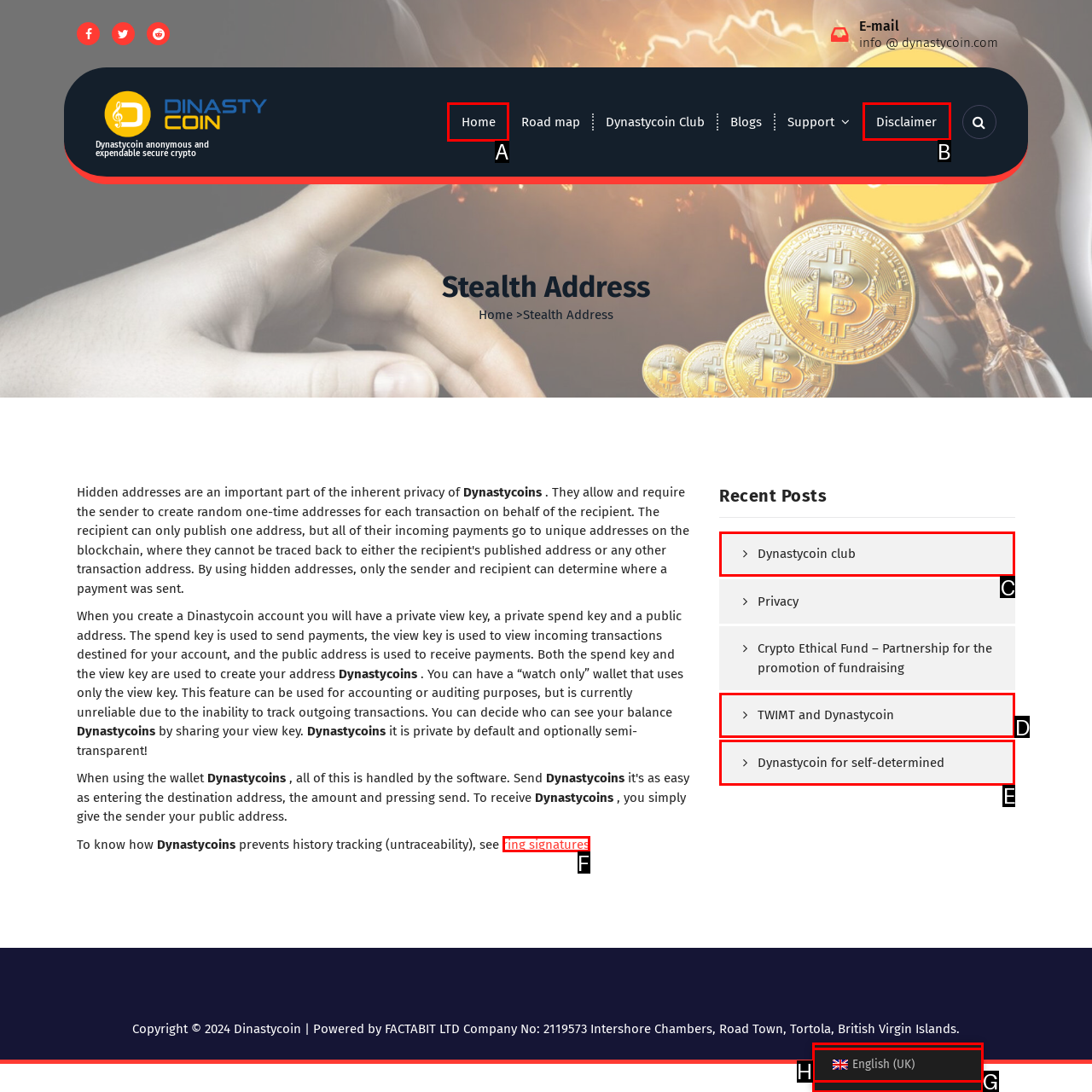To perform the task "Go to the 'Home' page", which UI element's letter should you select? Provide the letter directly.

A